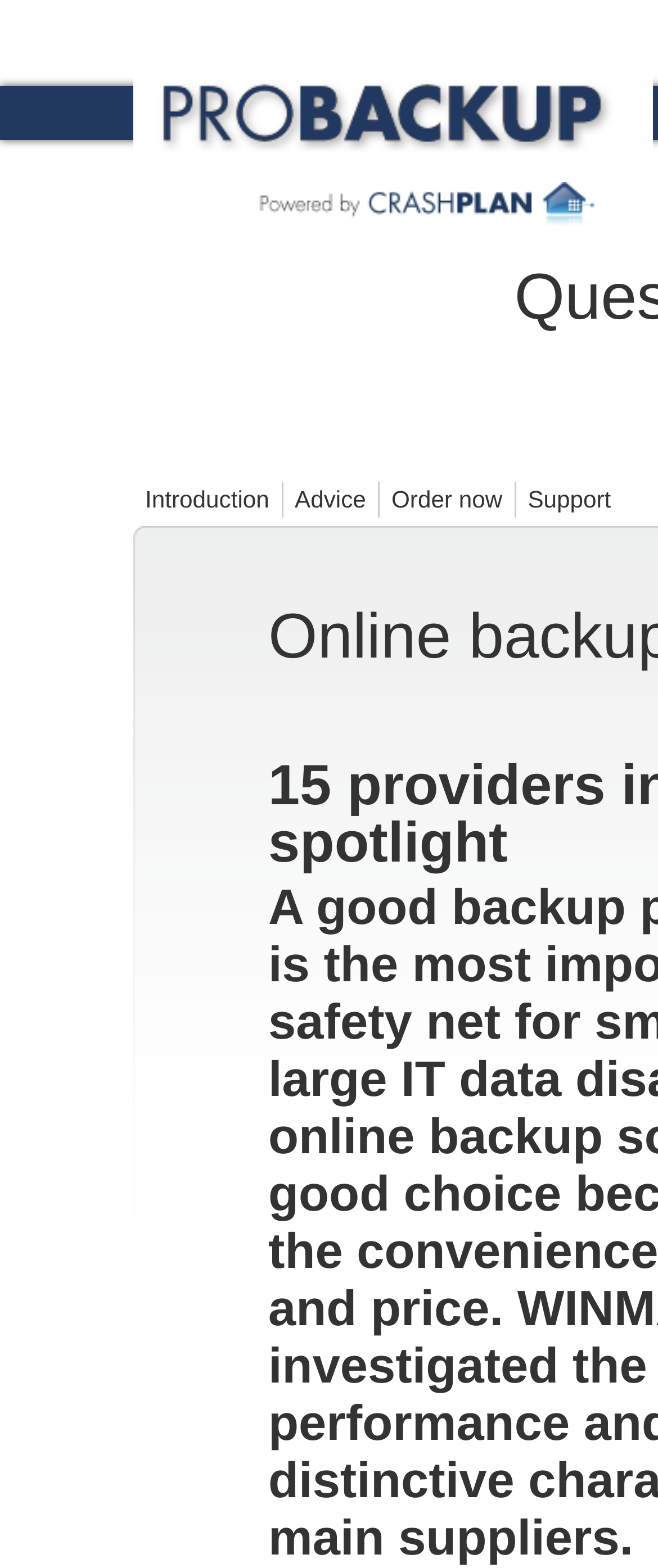Respond to the following query with just one word or a short phrase: 
What is the second link in the middle section?

Advice